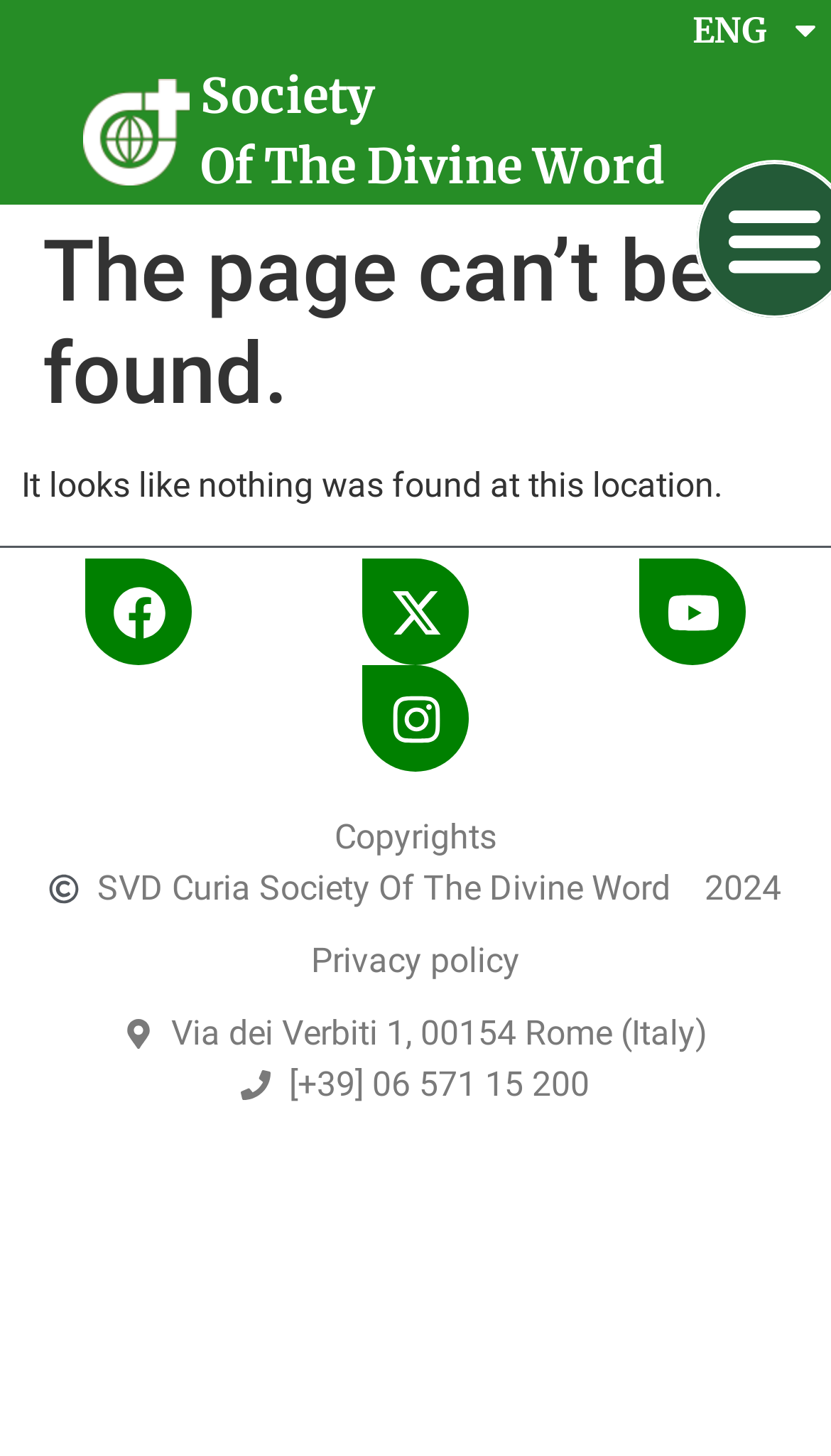Explain the webpage's design and content in an elaborate manner.

This webpage is a "Page not found" error page from the SVD Curia Society Of The Divine Word. At the top left, there is a white logo of the Society Of The Divine Word, accompanied by the text "Society Of The Divine Word" in a heading. To the top right, there is a small image.

Below the logo, there is a main section that occupies most of the page. Within this section, there is a header that displays the error message "The page can’t be found." in a prominent heading. Below the header, there is a paragraph of text that explains "It looks like nothing was found at this location."

In the middle of the page, there are four social media links: Facebook, Twitter, Youtube, and Instagram, each accompanied by its respective icon. These links are arranged horizontally, with Facebook on the left and Instagram on the right.

At the bottom of the page, there is a section with copyright information. The text "Copyrights" is displayed, followed by the organization's name "SVD Curia Society Of The Divine Word" and the year "2024". Below this, there is a link to the "Privacy policy" and the organization's contact information, including an address in Rome, Italy, and a phone number.